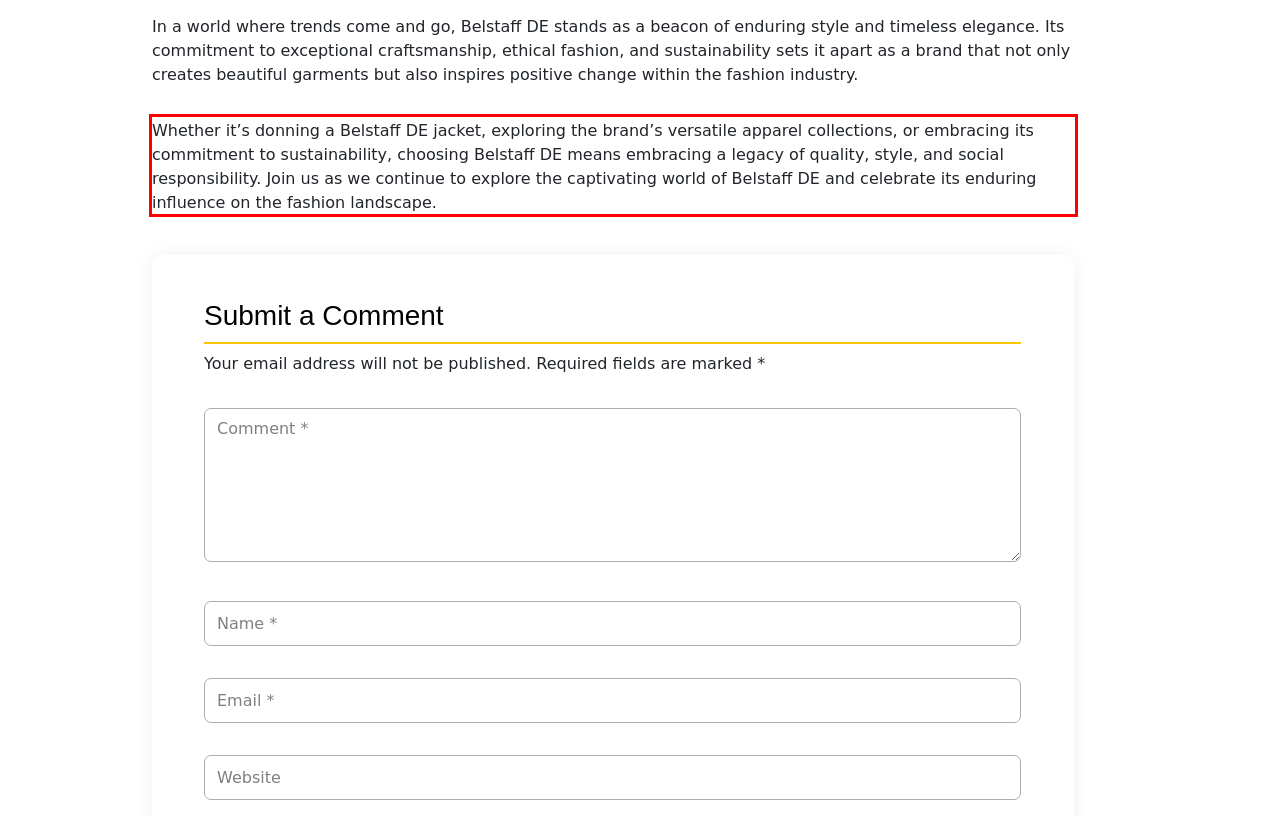Please perform OCR on the UI element surrounded by the red bounding box in the given webpage screenshot and extract its text content.

Whether it’s donning a Belstaff DE jacket, exploring the brand’s versatile apparel collections, or embracing its commitment to sustainability, choosing Belstaff DE means embracing a legacy of quality, style, and social responsibility. Join us as we continue to explore the captivating world of Belstaff DE and celebrate its enduring influence on the fashion landscape.